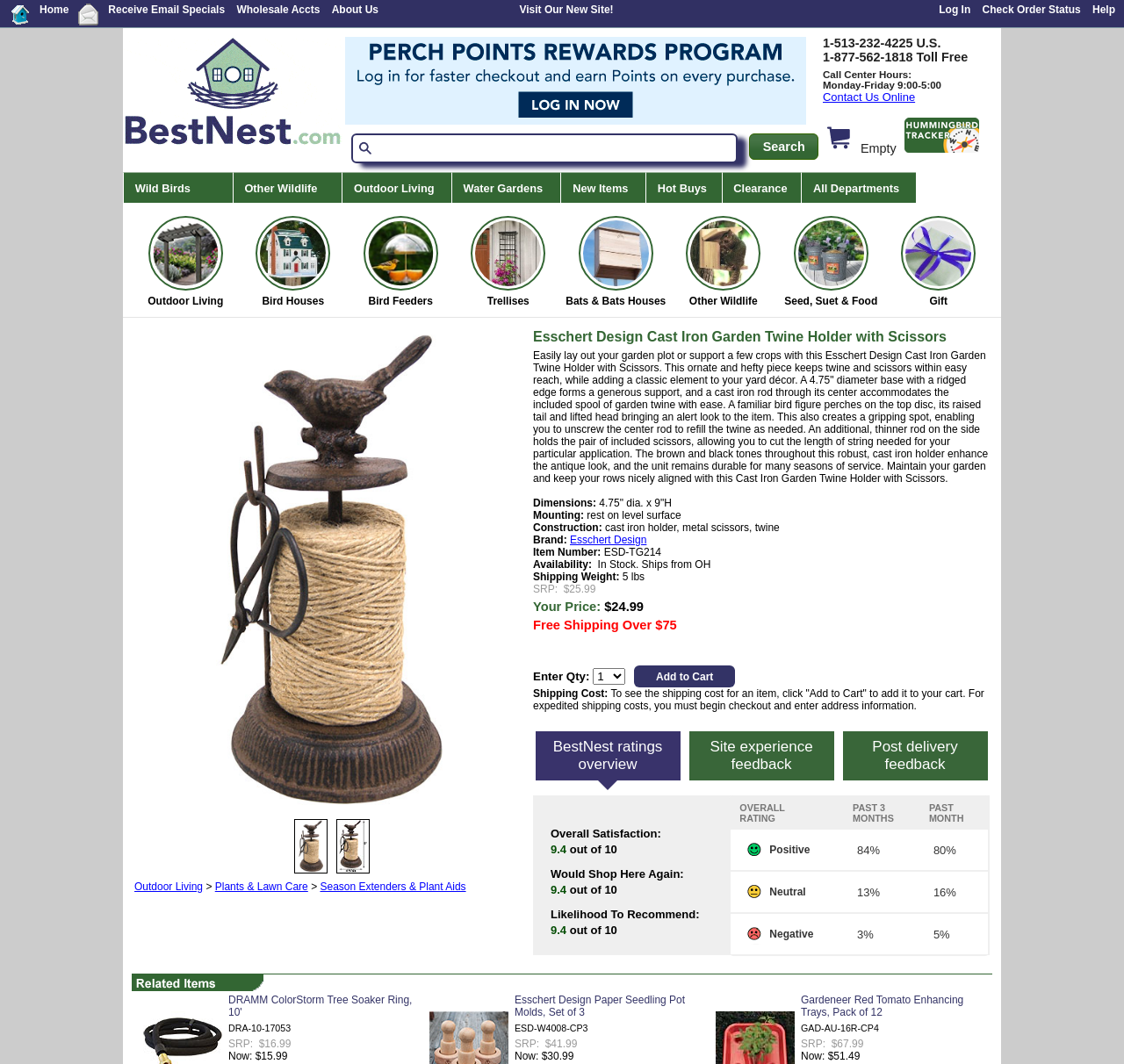Bounding box coordinates should be in the format (top-left x, top-left y, bottom-right x, bottom-right y) and all values should be floating point numbers between 0 and 1. Determine the bounding box coordinate for the UI element described as: Clearance

[0.642, 0.162, 0.713, 0.191]